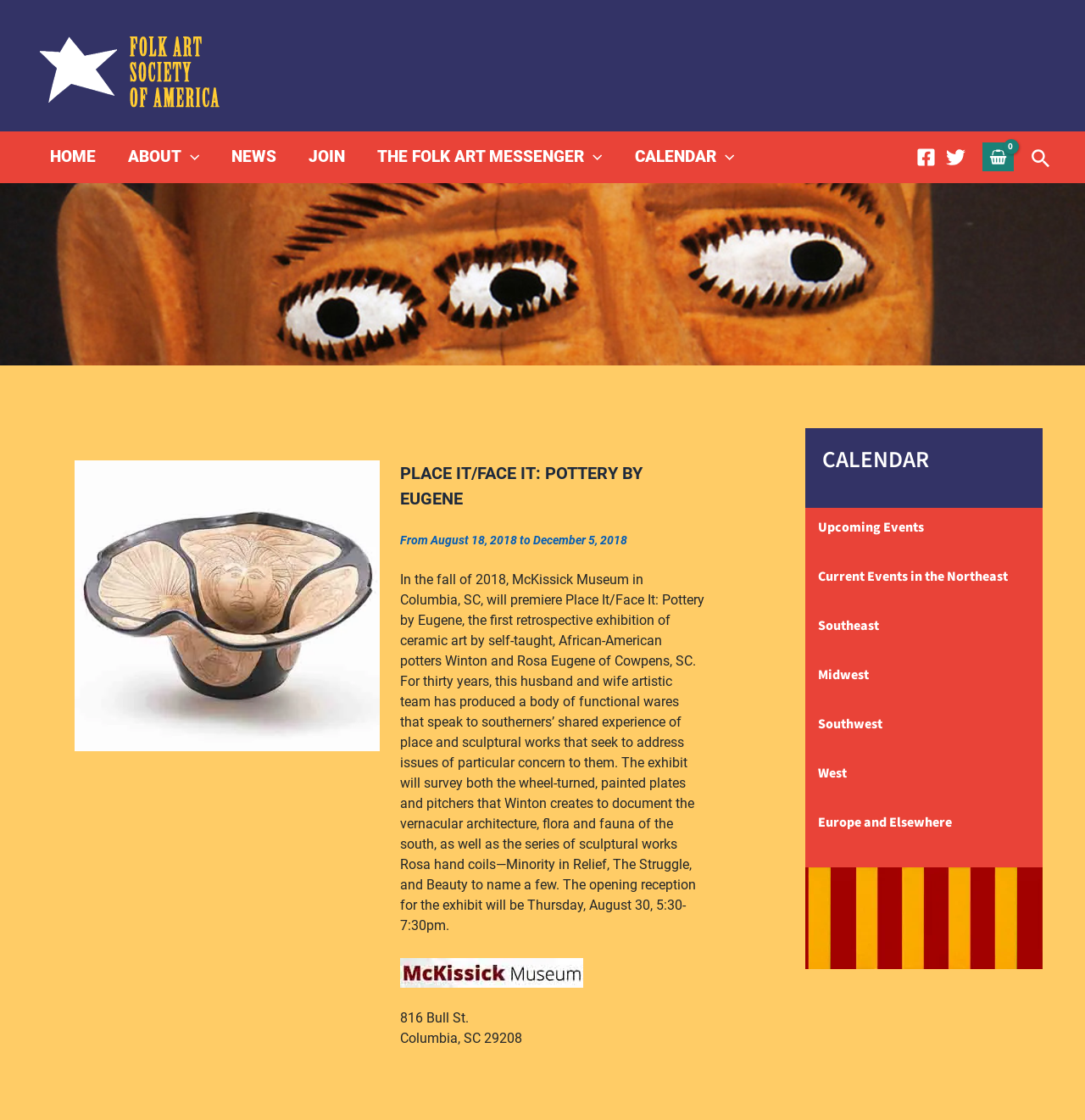Please find the bounding box coordinates of the element that you should click to achieve the following instruction: "Go to the Upcoming Events page". The coordinates should be presented as four float numbers between 0 and 1: [left, top, right, bottom].

[0.742, 0.454, 0.941, 0.489]